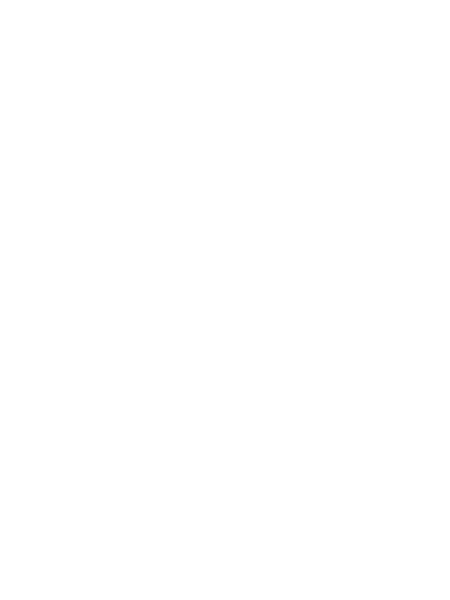What is the fit of the jeans?
Carefully examine the image and provide a detailed answer to the question.

According to the caption, the jeans showcase a 'relaxed fit' which, along with the wide leg silhouette, makes them perfect for a casual day out or a relaxed evening gathering.